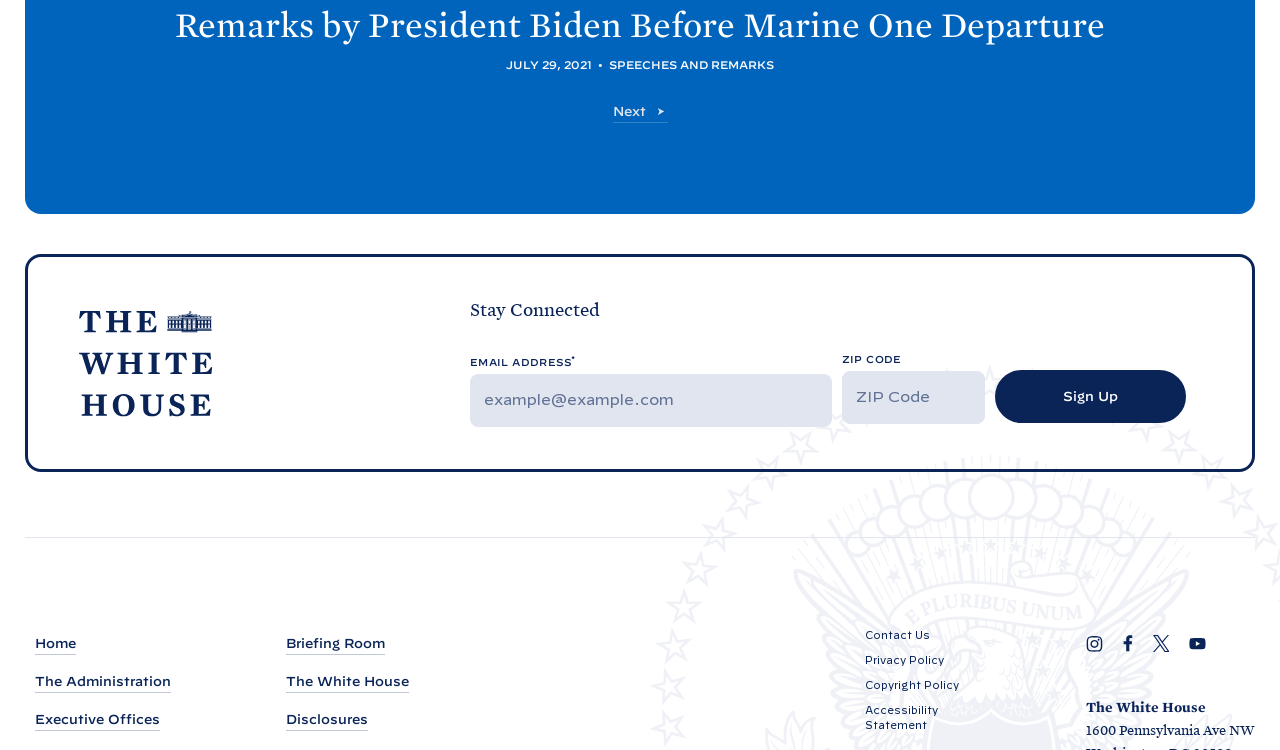How many social media links are there?
Analyze the screenshot and provide a detailed answer to the question.

I counted the number of social media links by looking at the navigation element labeled 'Social Navigation' which contains links to Instagram, Facebook, X, and YouTube.